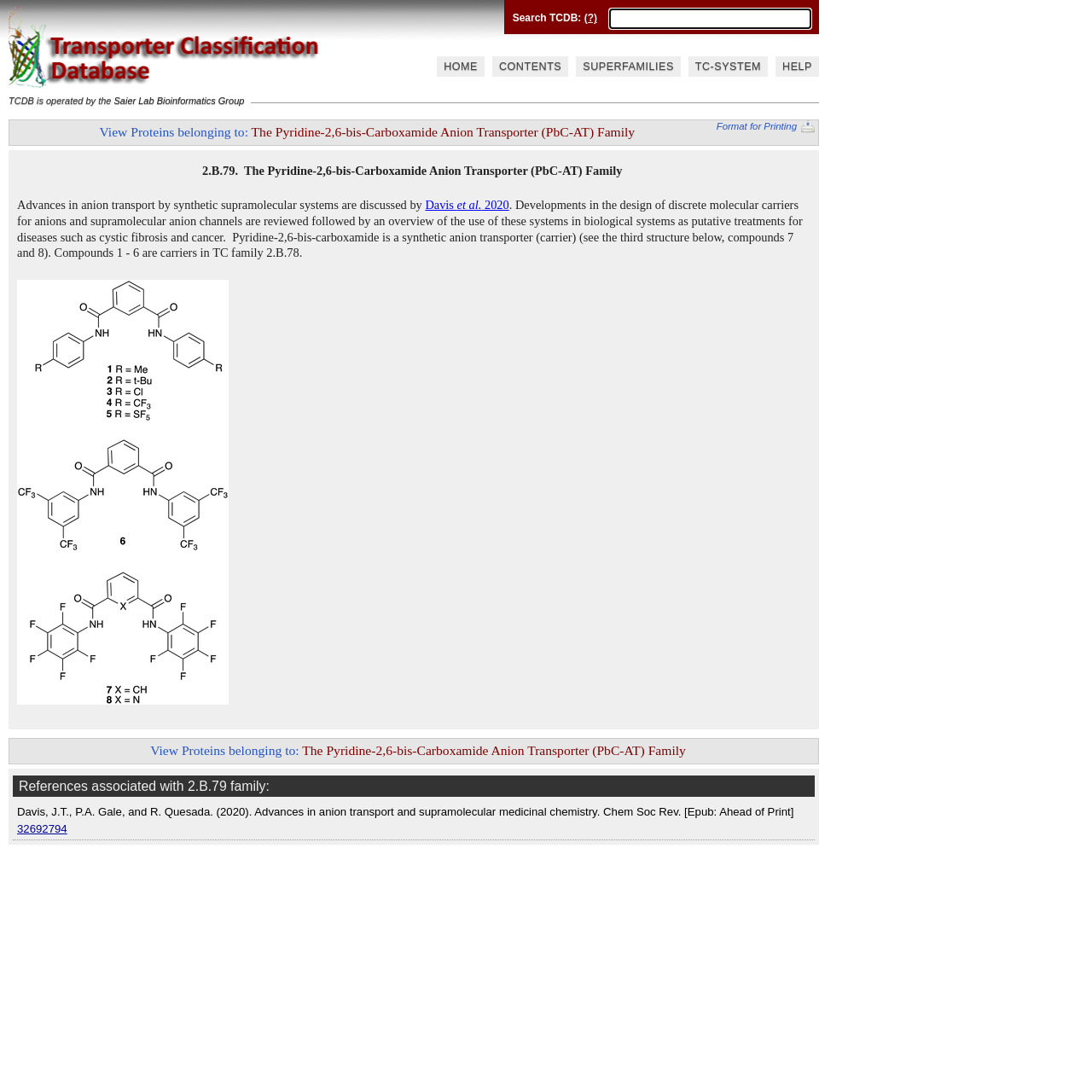What is the license under which the text of this website is available?
Based on the image, answer the question with as much detail as possible.

The answer can be found by looking at the text 'The text of this website is available for modification and reuse under the terms of the Creative Commons Attribution-Sharealike 3.0 Unported License and the GNU Free Documentation License' which indicates the licenses under which the text is available.